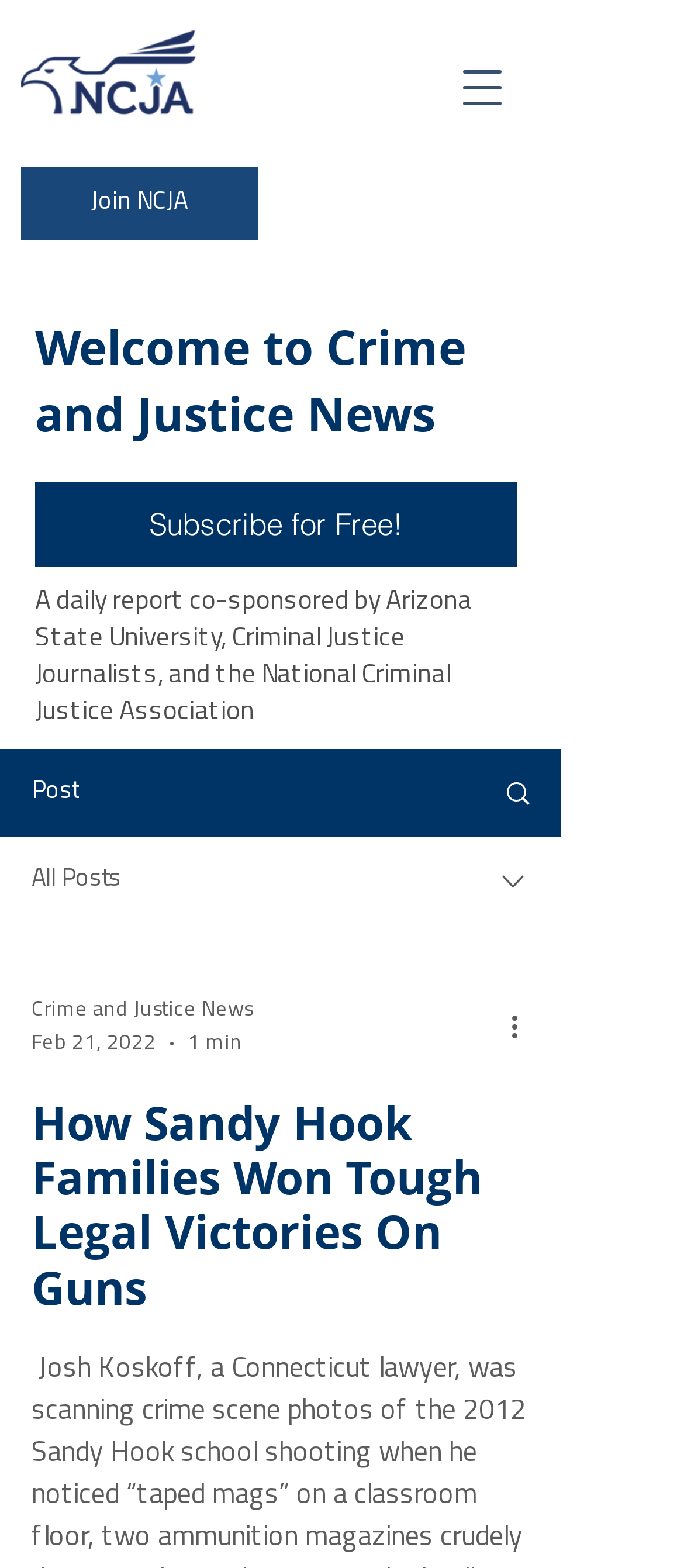What is the date of the post?
Could you please answer the question thoroughly and with as much detail as possible?

The generic text on the webpage mentions 'Feb 21, 2022', which is likely the date of the post or article being discussed.